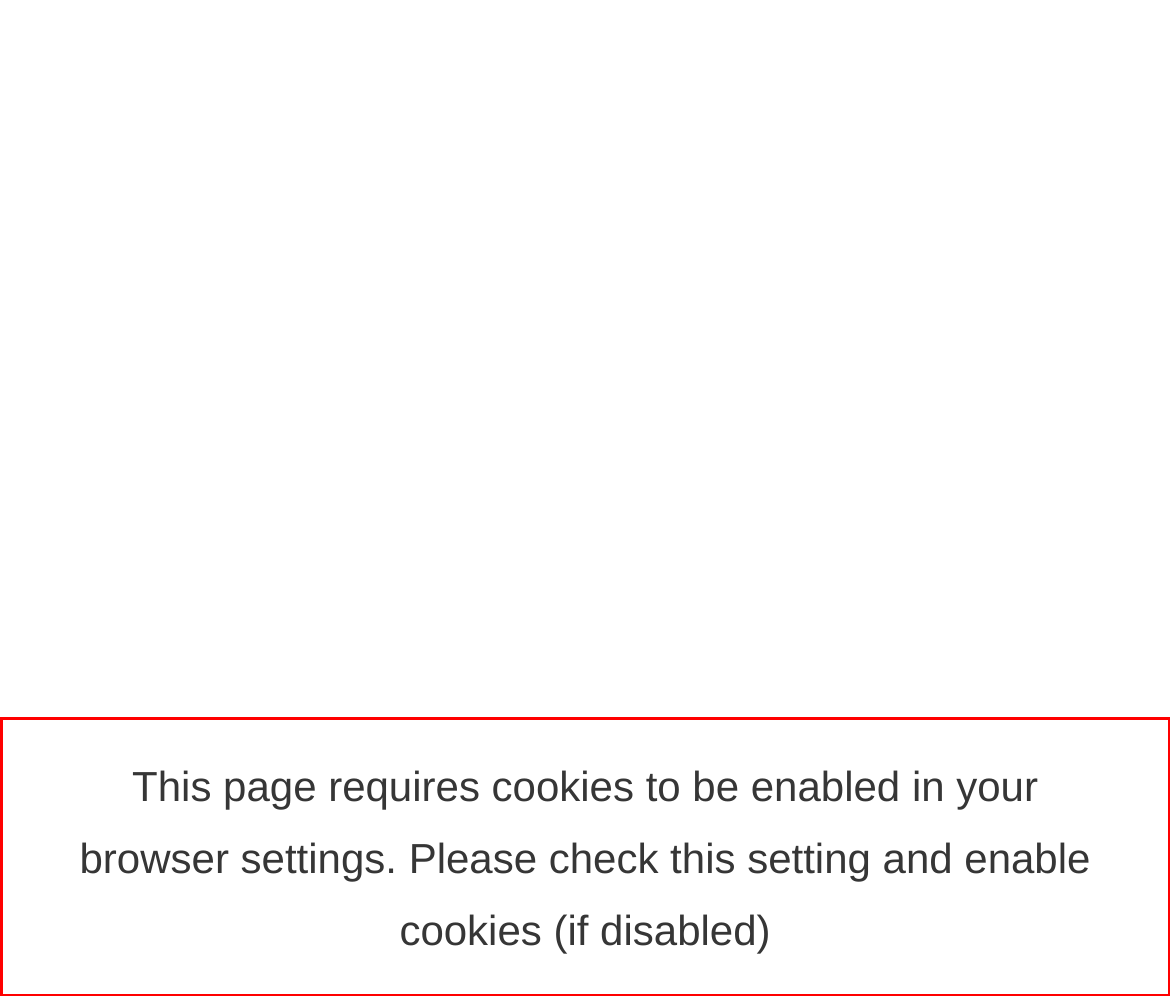Given the screenshot of a webpage, identify the red rectangle bounding box and recognize the text content inside it, generating the extracted text.

This page requires cookies to be enabled in your browser settings. Please check this setting and enable cookies (if disabled)